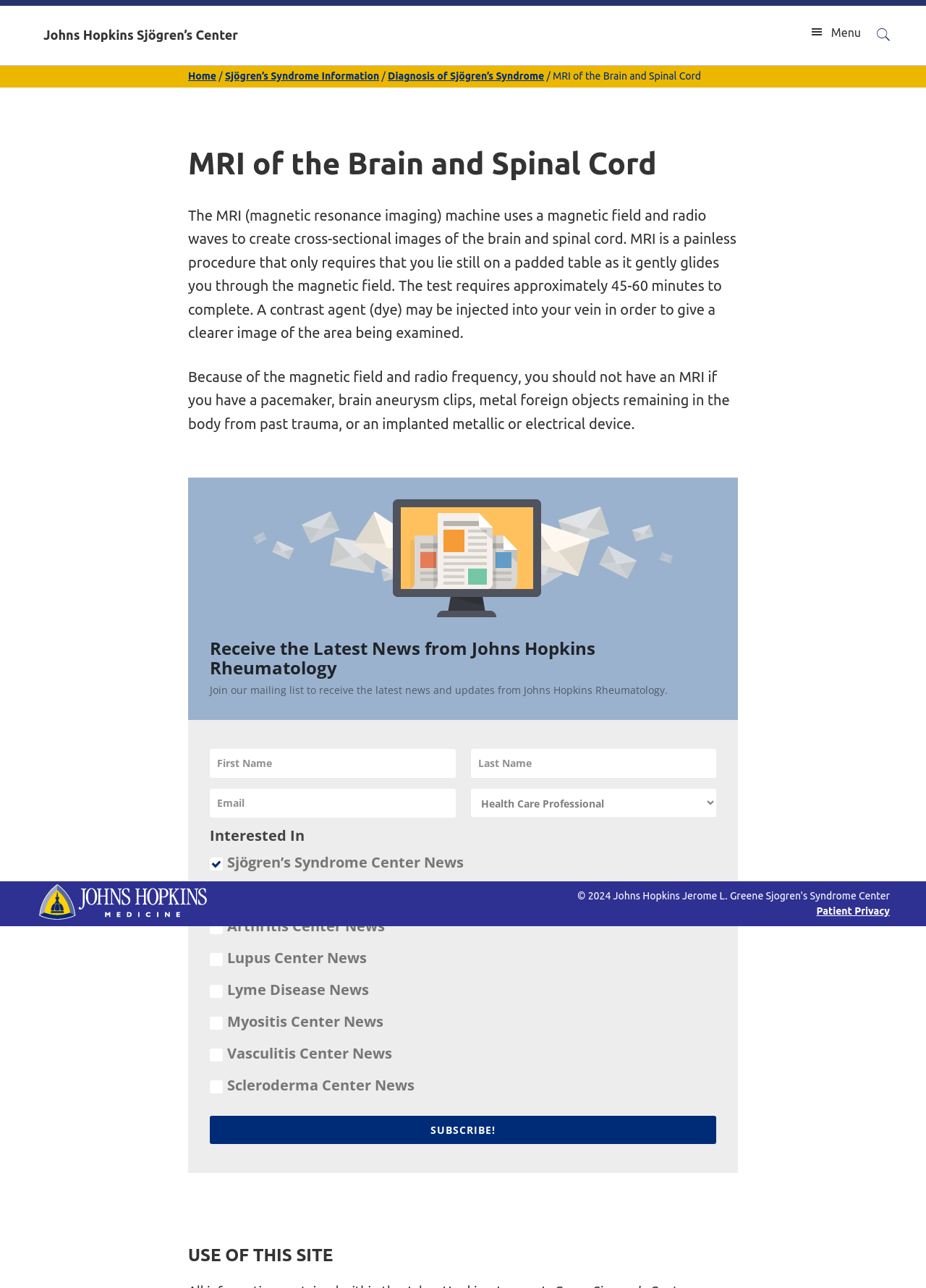Find the bounding box coordinates for the element that must be clicked to complete the instruction: "Click the 'Menu' button". The coordinates should be four float numbers between 0 and 1, indicated as [left, top, right, bottom].

[0.874, 0.019, 0.93, 0.031]